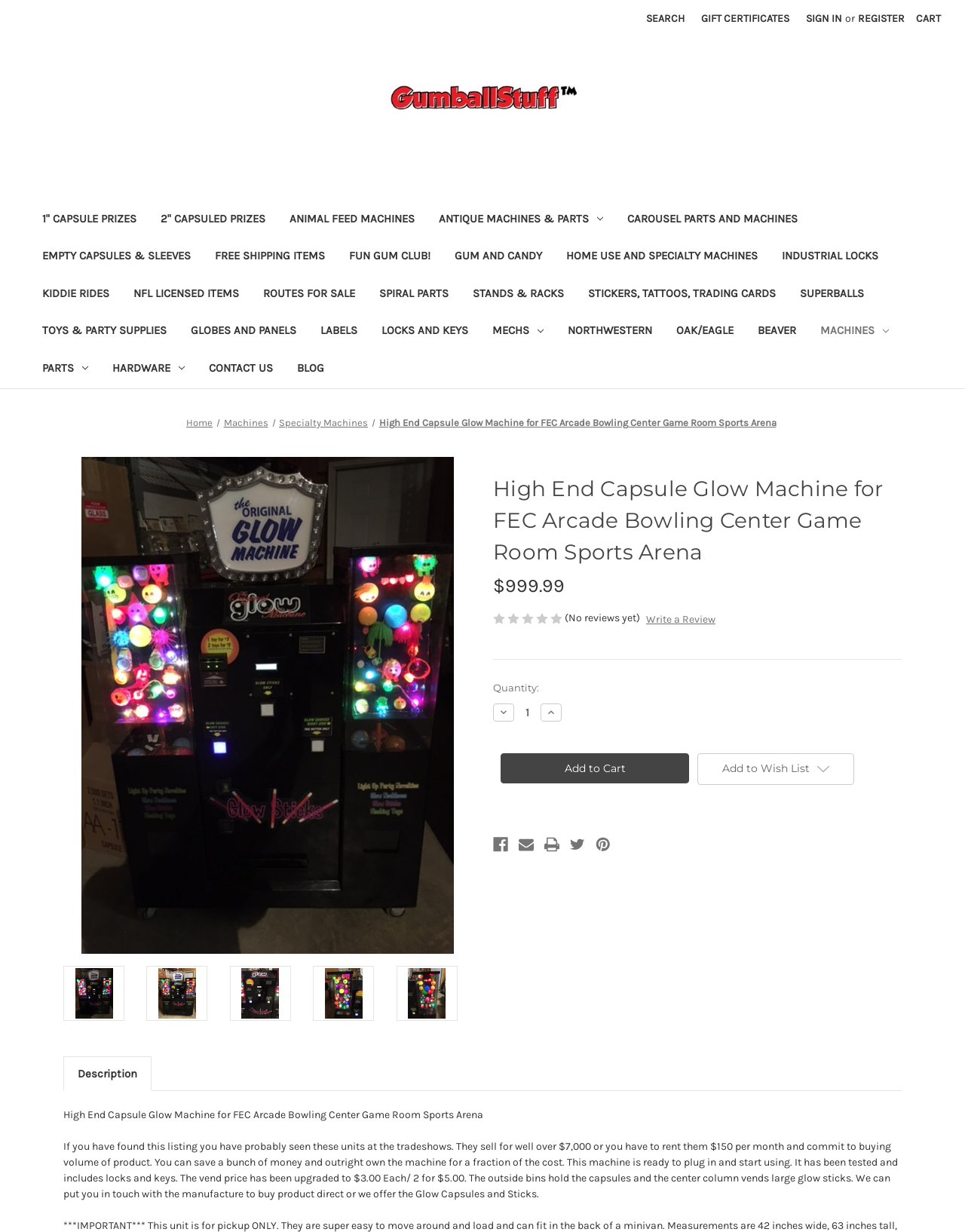Locate the bounding box coordinates of the element to click to perform the following action: 'Search'. The coordinates should be given as four float values between 0 and 1, in the form of [left, top, right, bottom].

[0.661, 0.0, 0.718, 0.03]